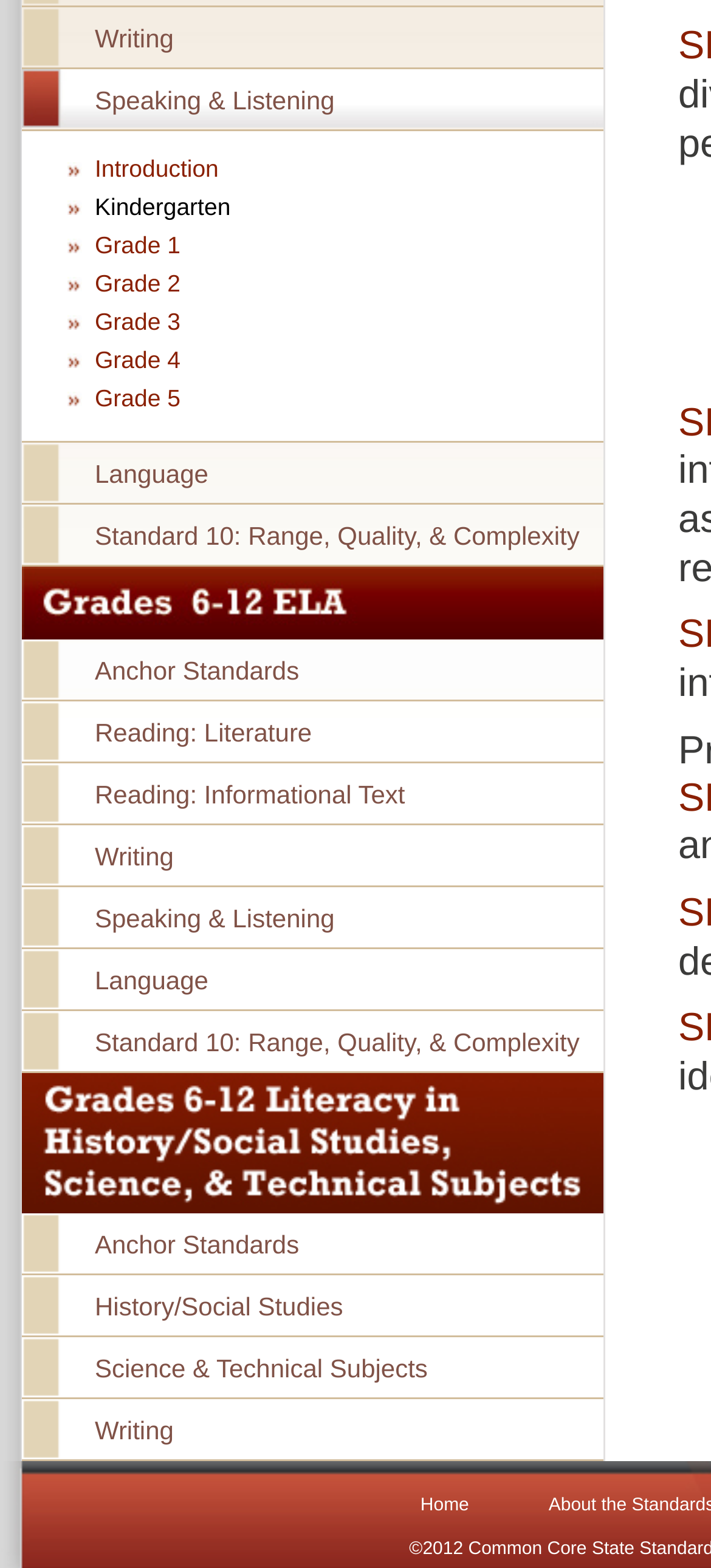Provide the bounding box coordinates of the HTML element described by the text: "Kindergarten".

[0.133, 0.044, 0.324, 0.062]